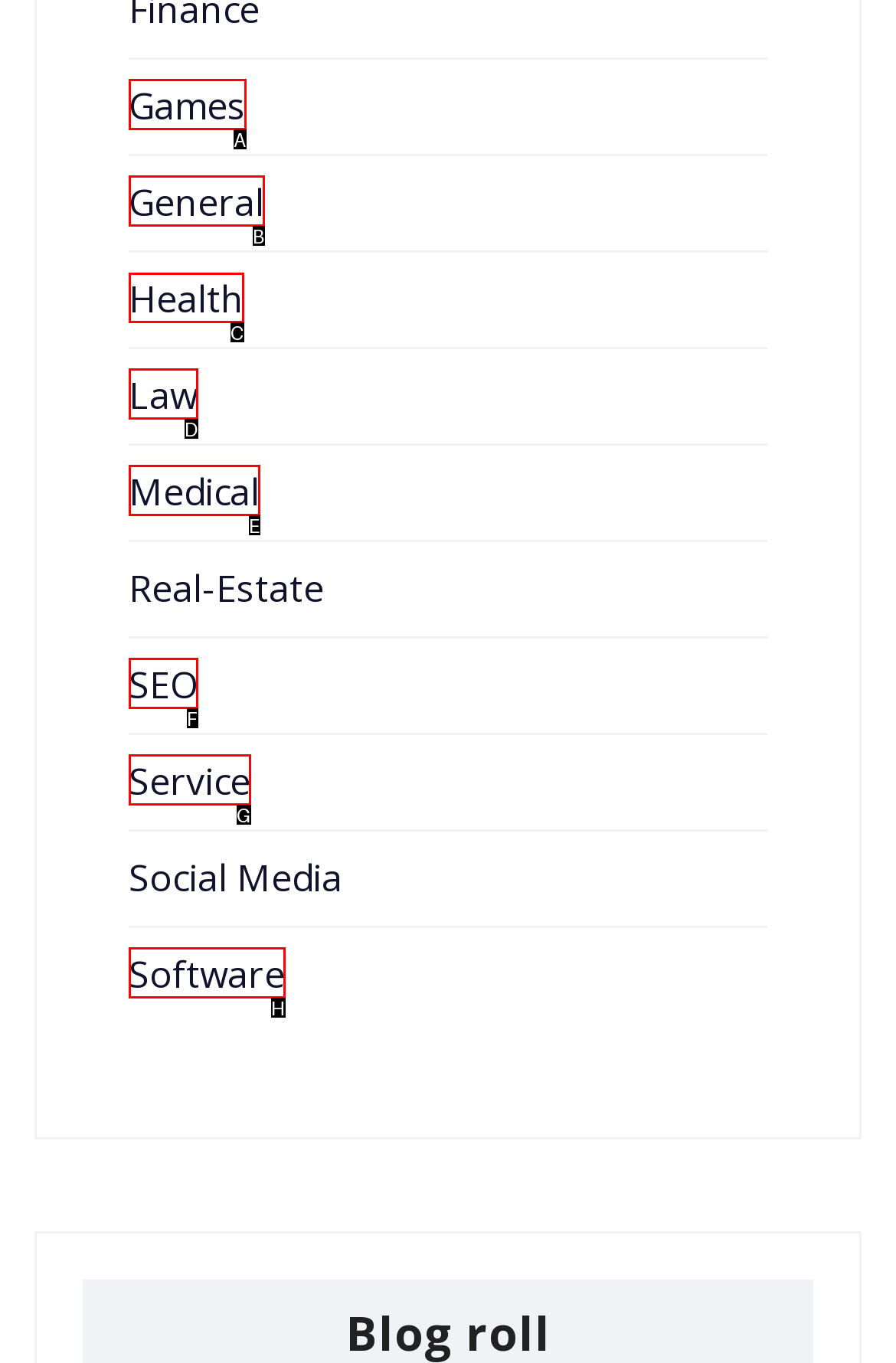Which HTML element should be clicked to perform the following task: Explore Health topics
Reply with the letter of the appropriate option.

C